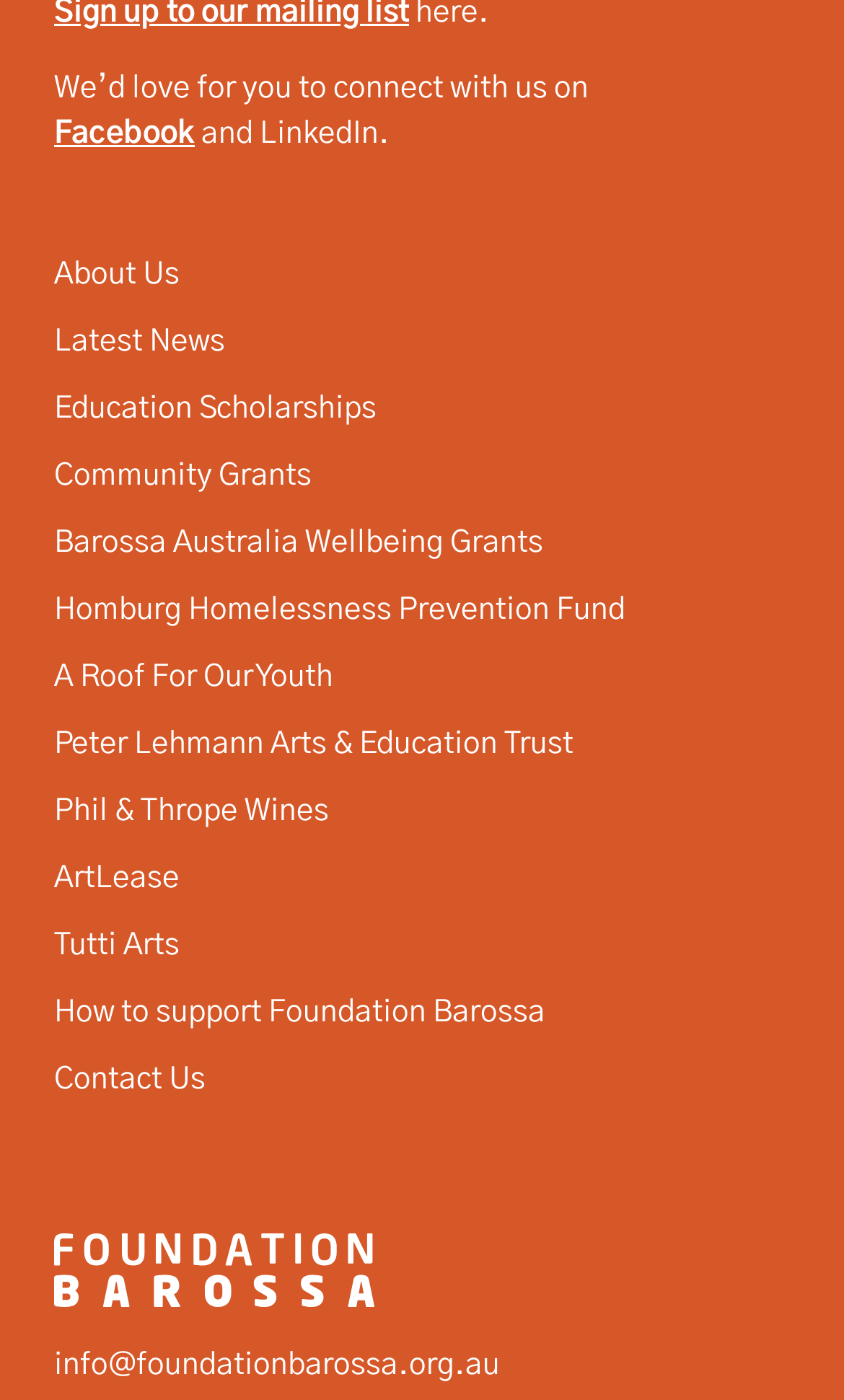Using the element description provided, determine the bounding box coordinates in the format (top-left x, top-left y, bottom-right x, bottom-right y). Ensure that all values are floating point numbers between 0 and 1. Element description: A Roof For Our Youth

[0.064, 0.473, 0.395, 0.495]